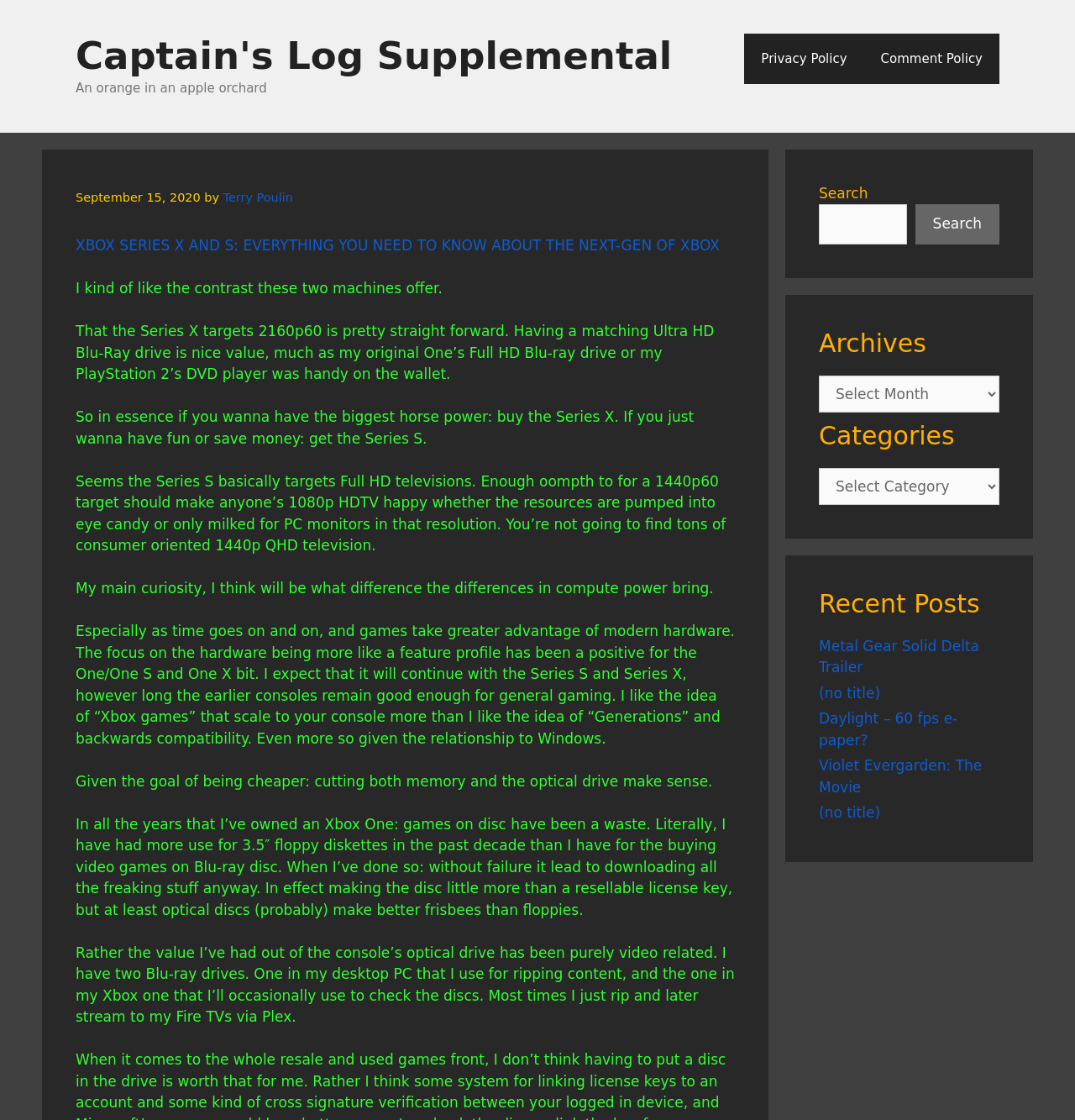Determine the bounding box coordinates of the element that should be clicked to execute the following command: "Click the 'Captain's Log Supplemental' link".

[0.07, 0.03, 0.625, 0.07]